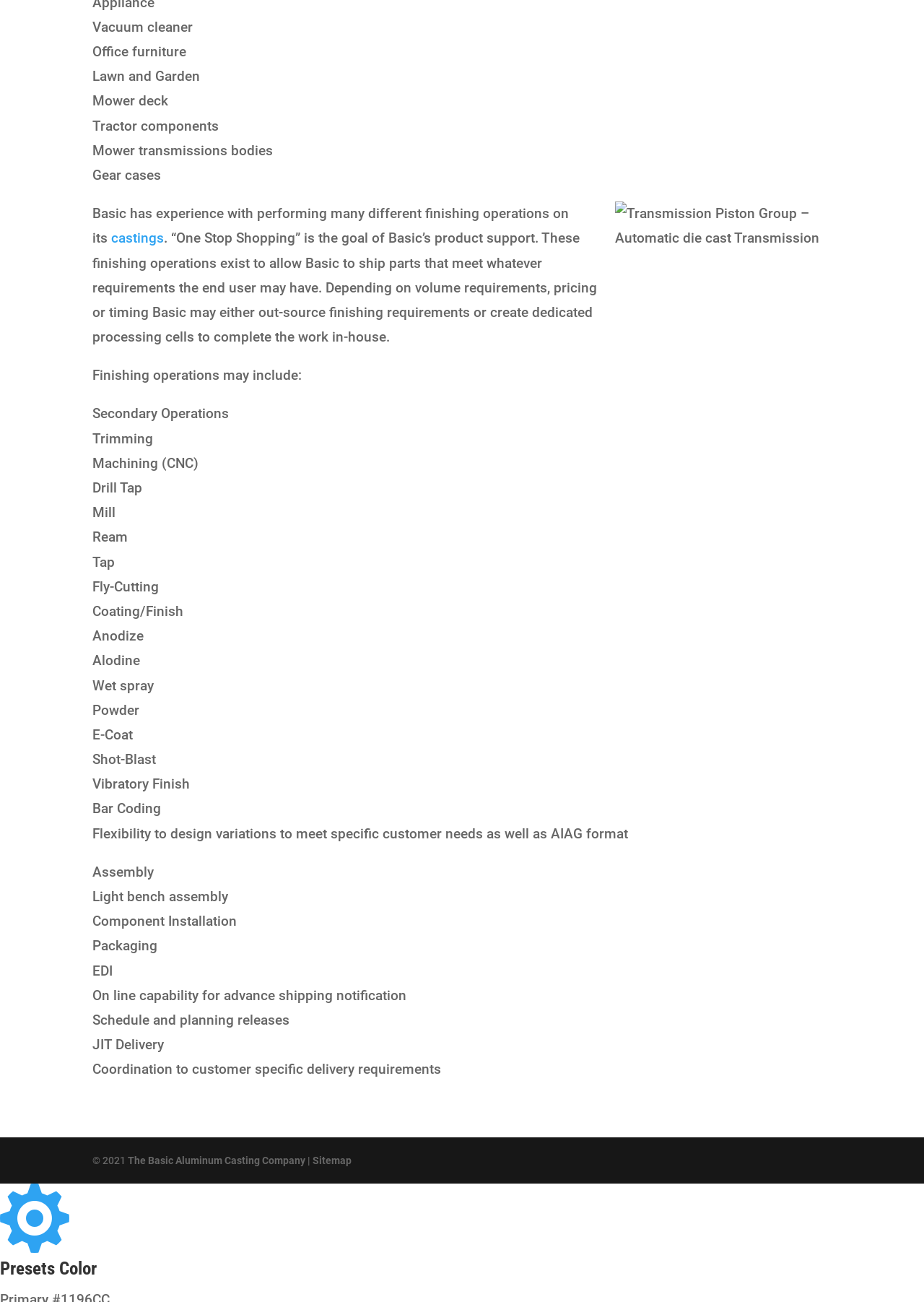What is the purpose of finishing operations?
Answer the question with detailed information derived from the image.

The purpose of finishing operations is to allow the company to ship parts that meet whatever requirements the end user may have, as stated in the text: 'These finishing operations exist to allow Basic to ship parts that meet whatever requirements the end user may have.'